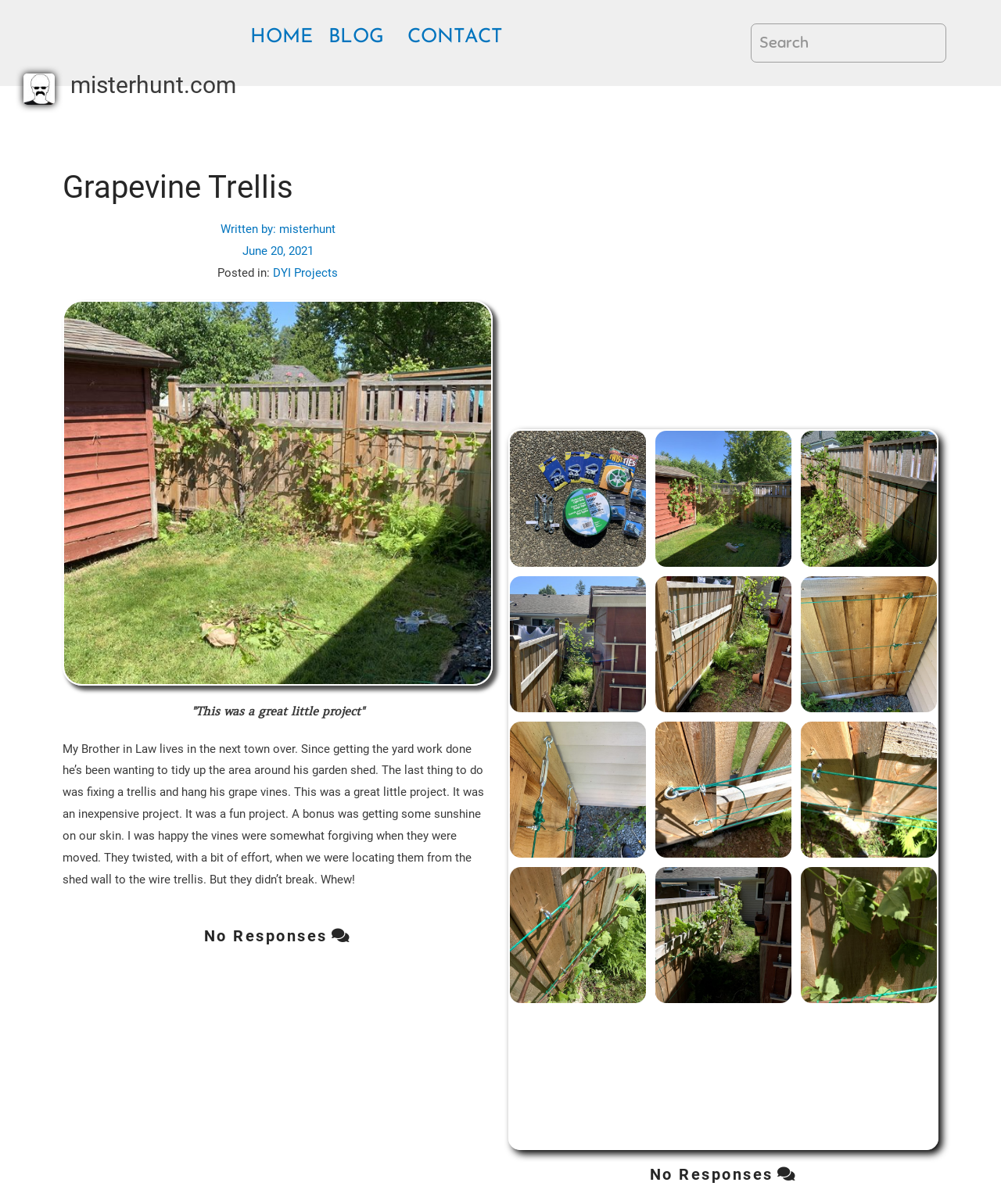Kindly provide the bounding box coordinates of the section you need to click on to fulfill the given instruction: "Click the link to read more about DYI Projects".

[0.273, 0.221, 0.338, 0.232]